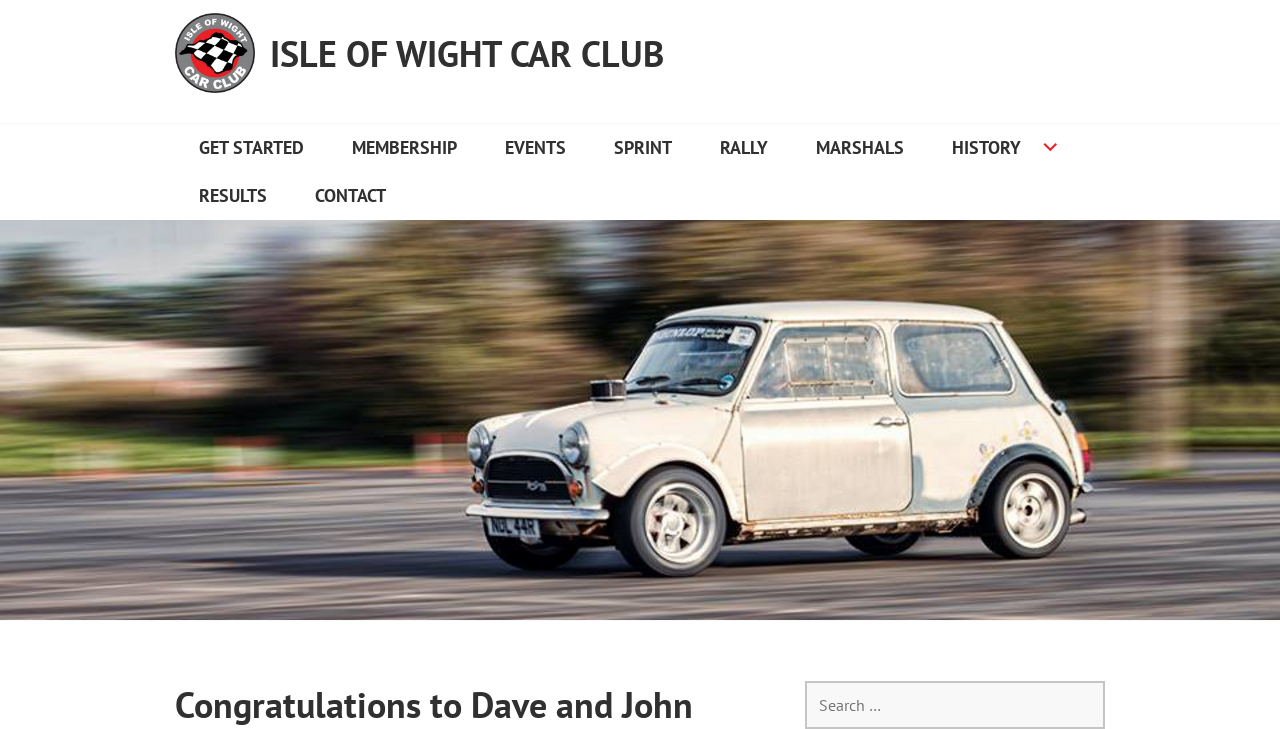Determine the bounding box coordinates for the area you should click to complete the following instruction: "View the EVENTS page".

[0.376, 0.17, 0.461, 0.236]